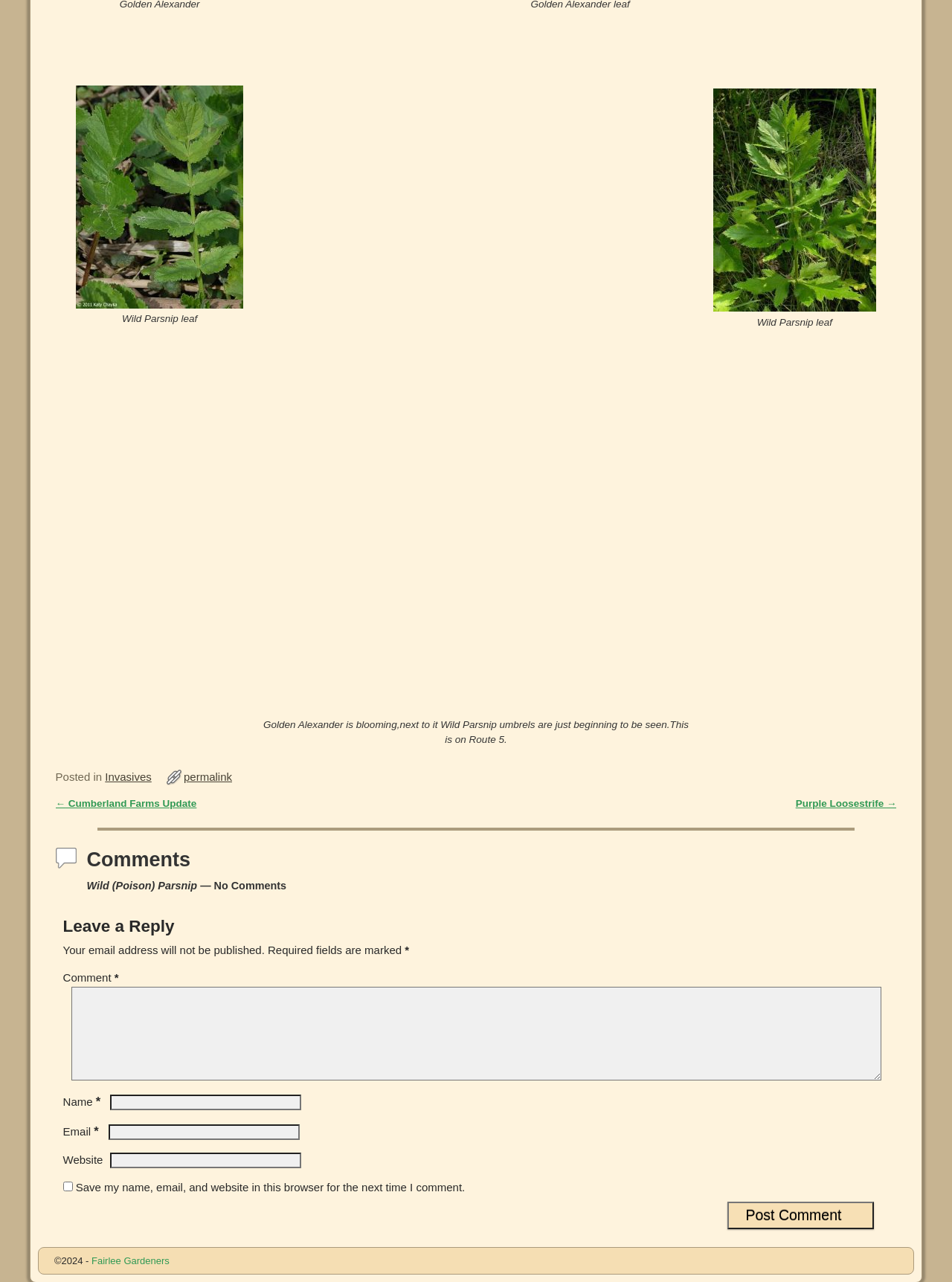Give a one-word or one-phrase response to the question: 
What is the theme of the post?

Invasives